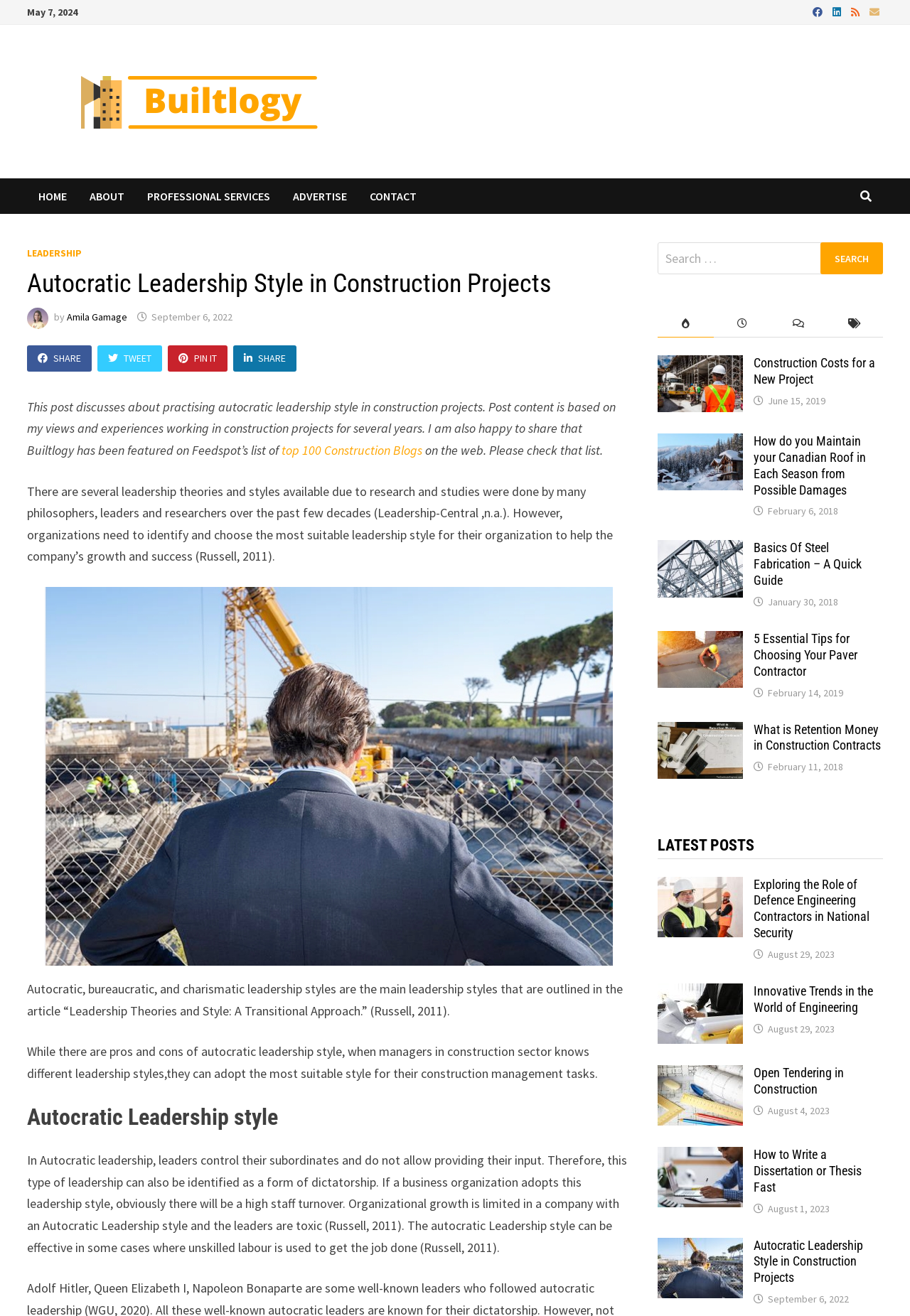Locate the bounding box coordinates of the clickable element to fulfill the following instruction: "View the 'popular-posts' tab". Provide the coordinates as four float numbers between 0 and 1 in the format [left, top, right, bottom].

[0.722, 0.235, 0.784, 0.257]